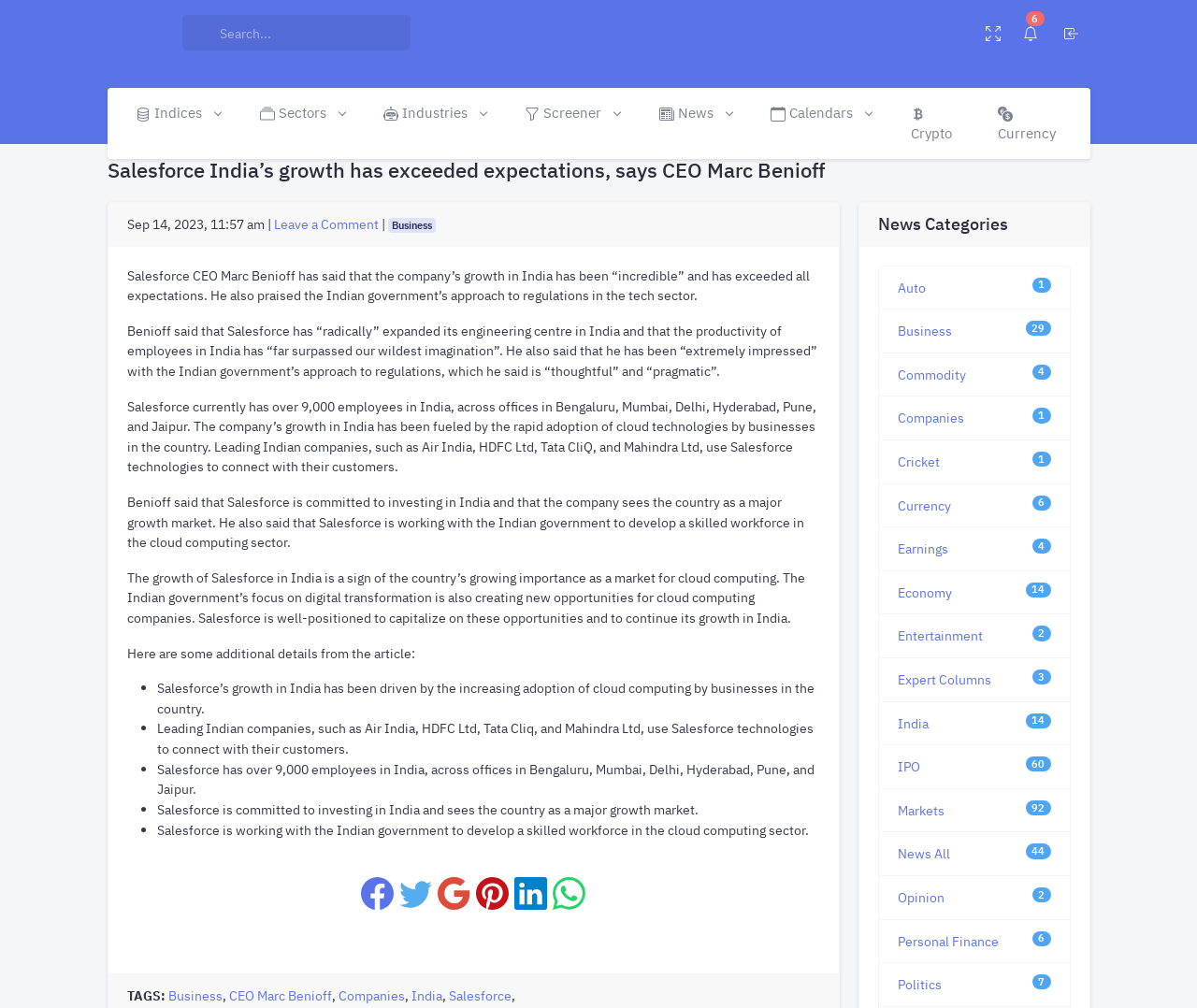Can you find the bounding box coordinates for the element that needs to be clicked to execute this instruction: "Click on Indices"? The coordinates should be given as four float numbers between 0 and 1, i.e., [left, top, right, bottom].

[0.097, 0.087, 0.201, 0.137]